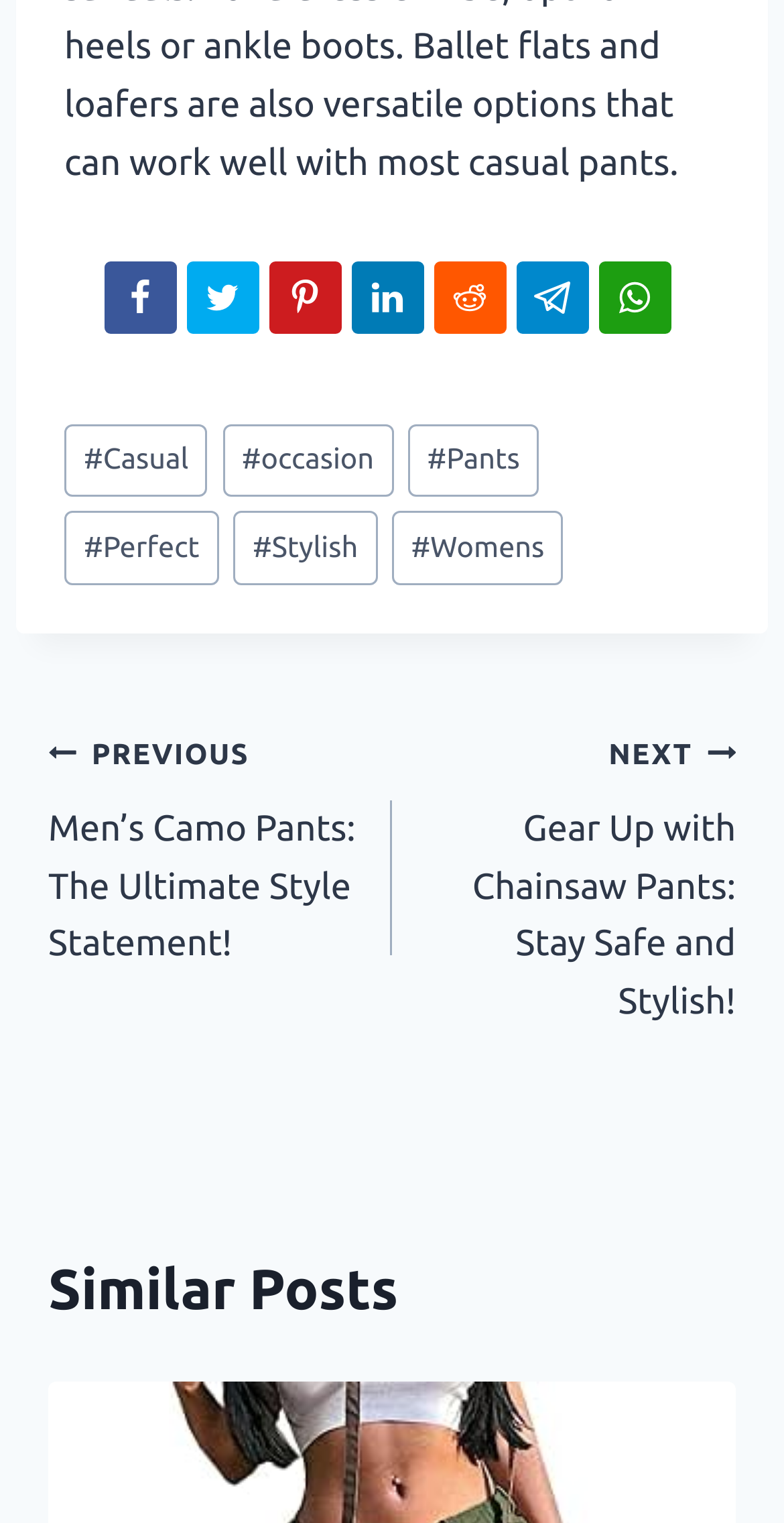What section is below the 'Post navigation' section?
Using the information from the image, give a concise answer in one word or a short phrase.

Similar Posts